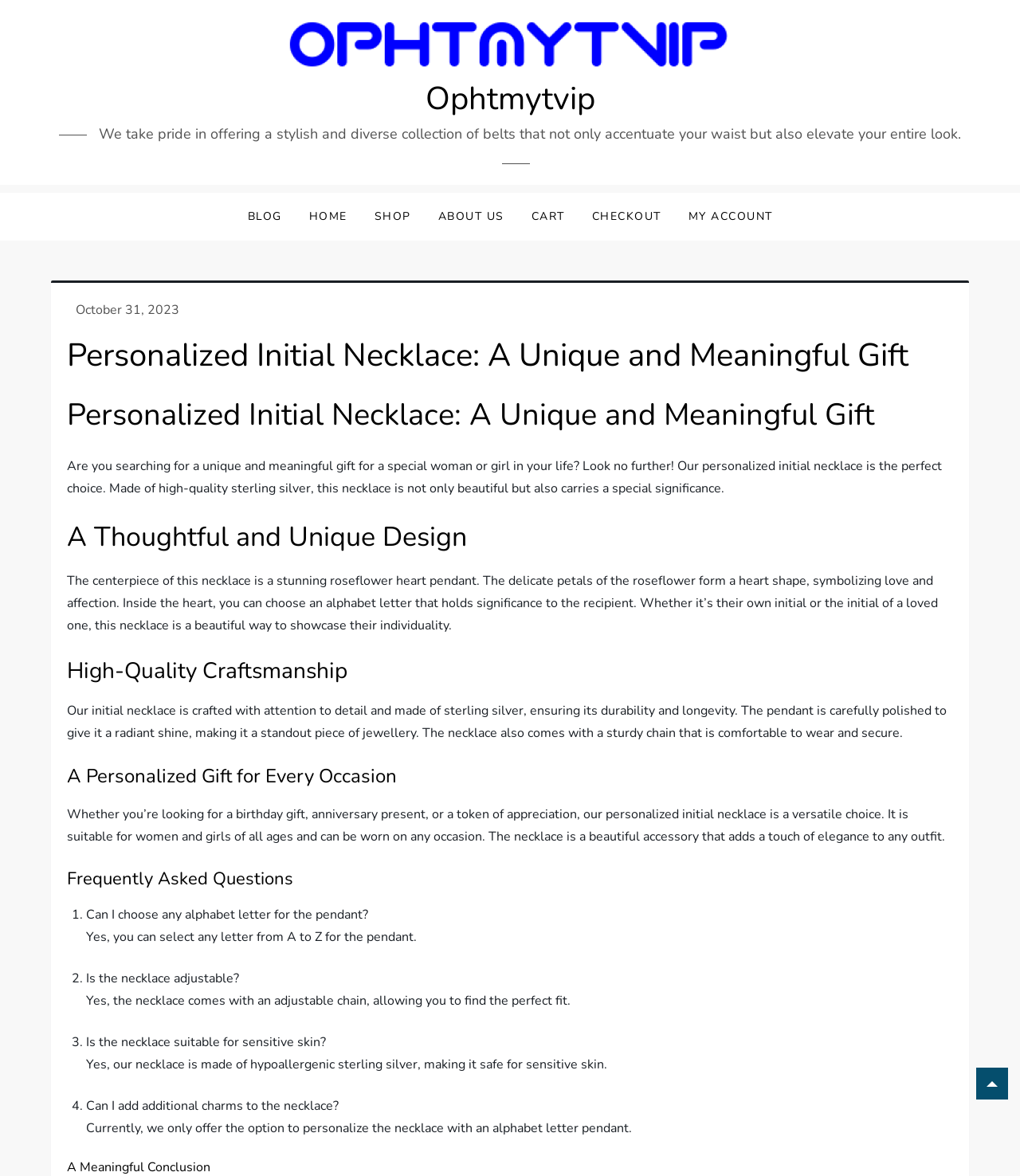Is the necklace adjustable?
Provide an in-depth answer to the question, covering all aspects.

The FAQ section mentions that the necklace comes with an adjustable chain, allowing you to find the perfect fit.